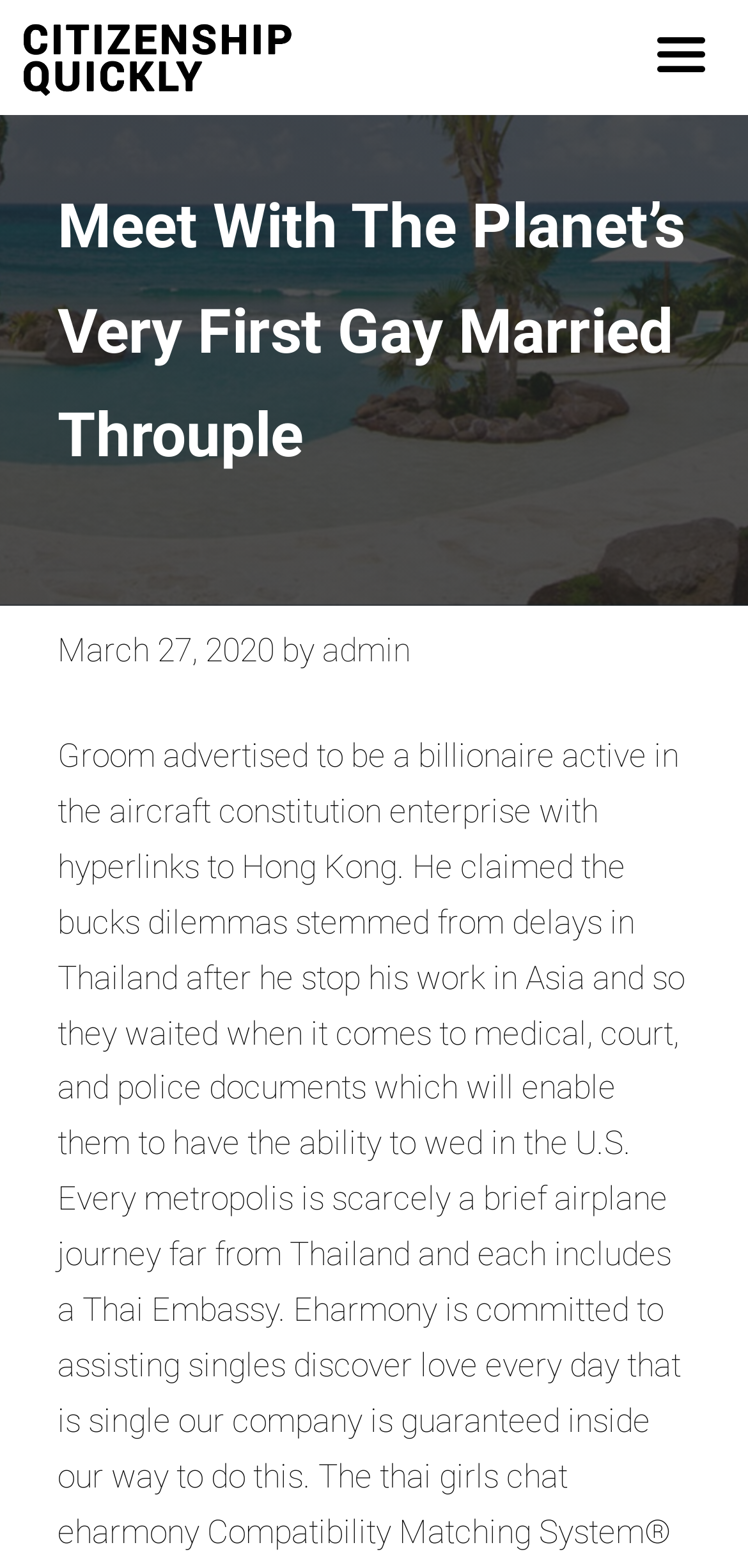Who wrote the article? Analyze the screenshot and reply with just one word or a short phrase.

admin